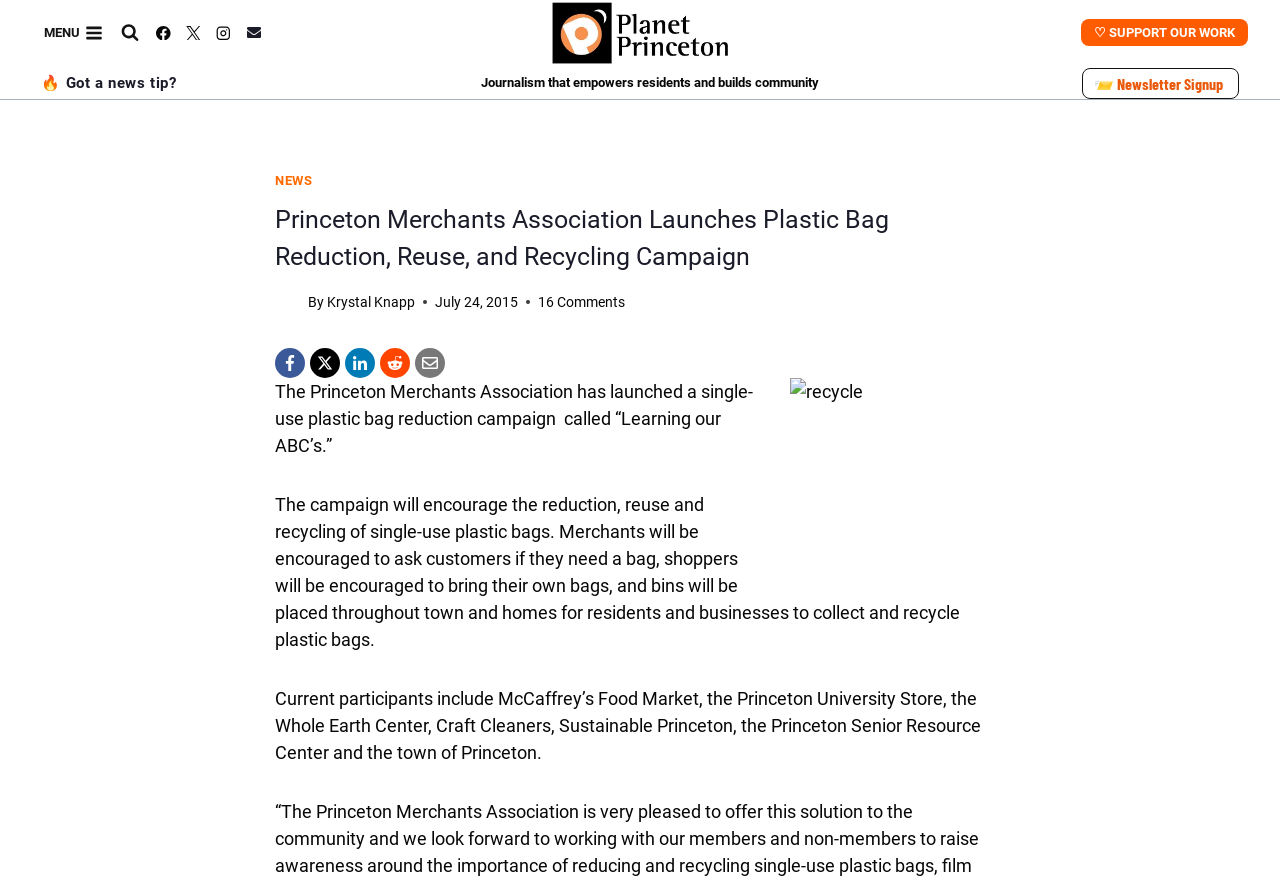Locate the bounding box coordinates of the area to click to fulfill this instruction: "visit the farm tour". The bounding box should be presented as four float numbers between 0 and 1, in the order [left, top, right, bottom].

None